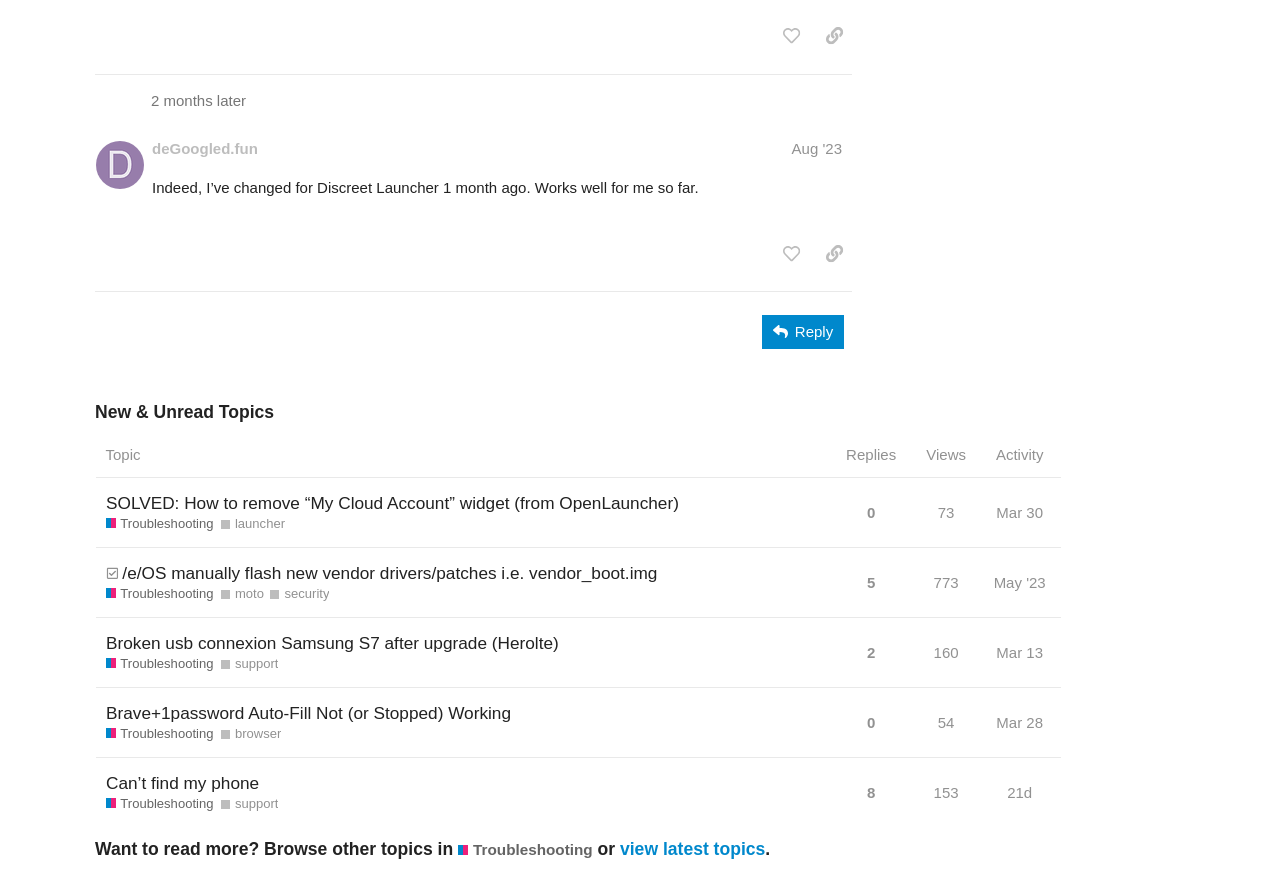Identify the coordinates of the bounding box for the element described below: "Aug '23". Return the coordinates as four float numbers between 0 and 1: [left, top, right, bottom].

[0.618, 0.158, 0.658, 0.177]